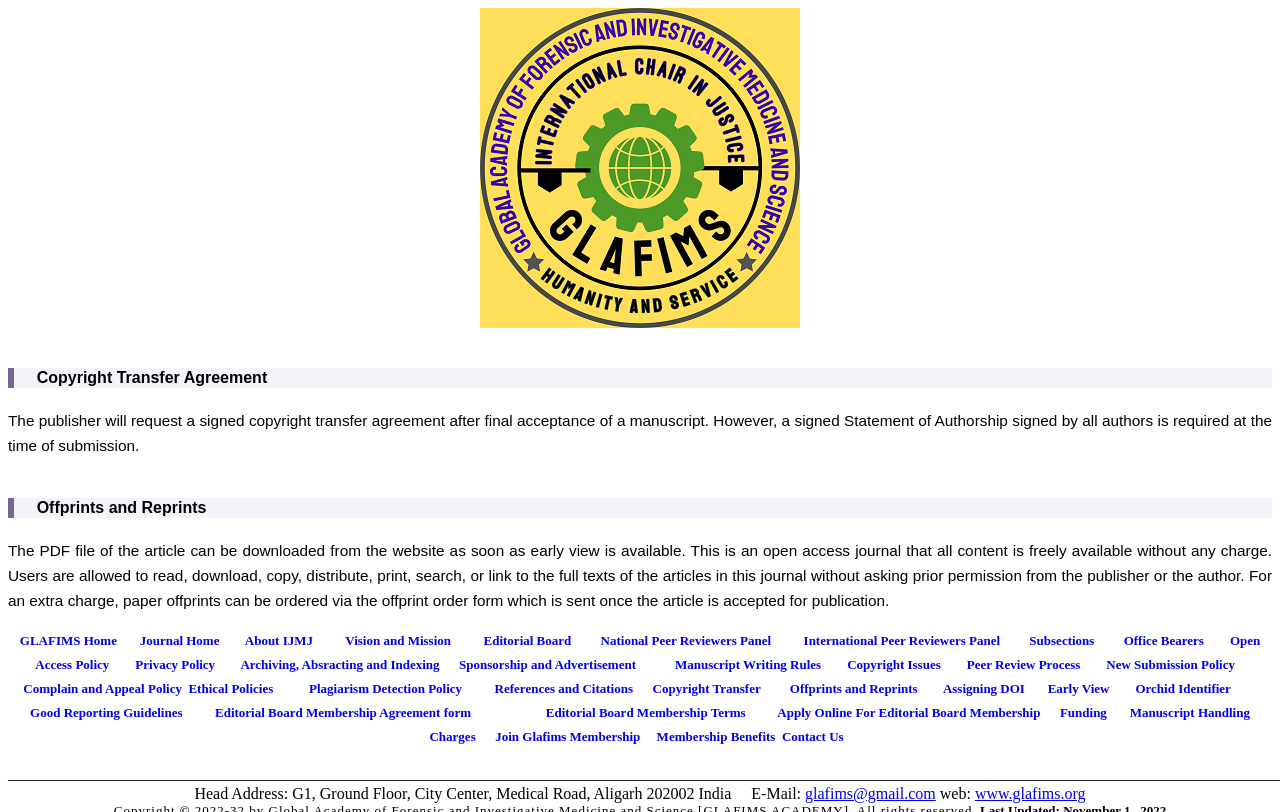Answer the following query concisely with a single word or phrase:
Can I order paper offprints of articles?

Yes